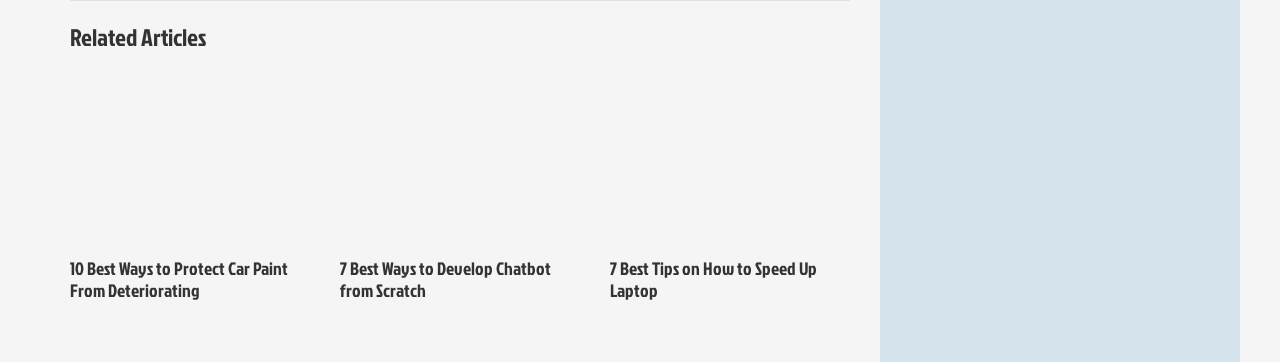Give a one-word or short phrase answer to the question: 
How many articles are listed on the webpage?

3